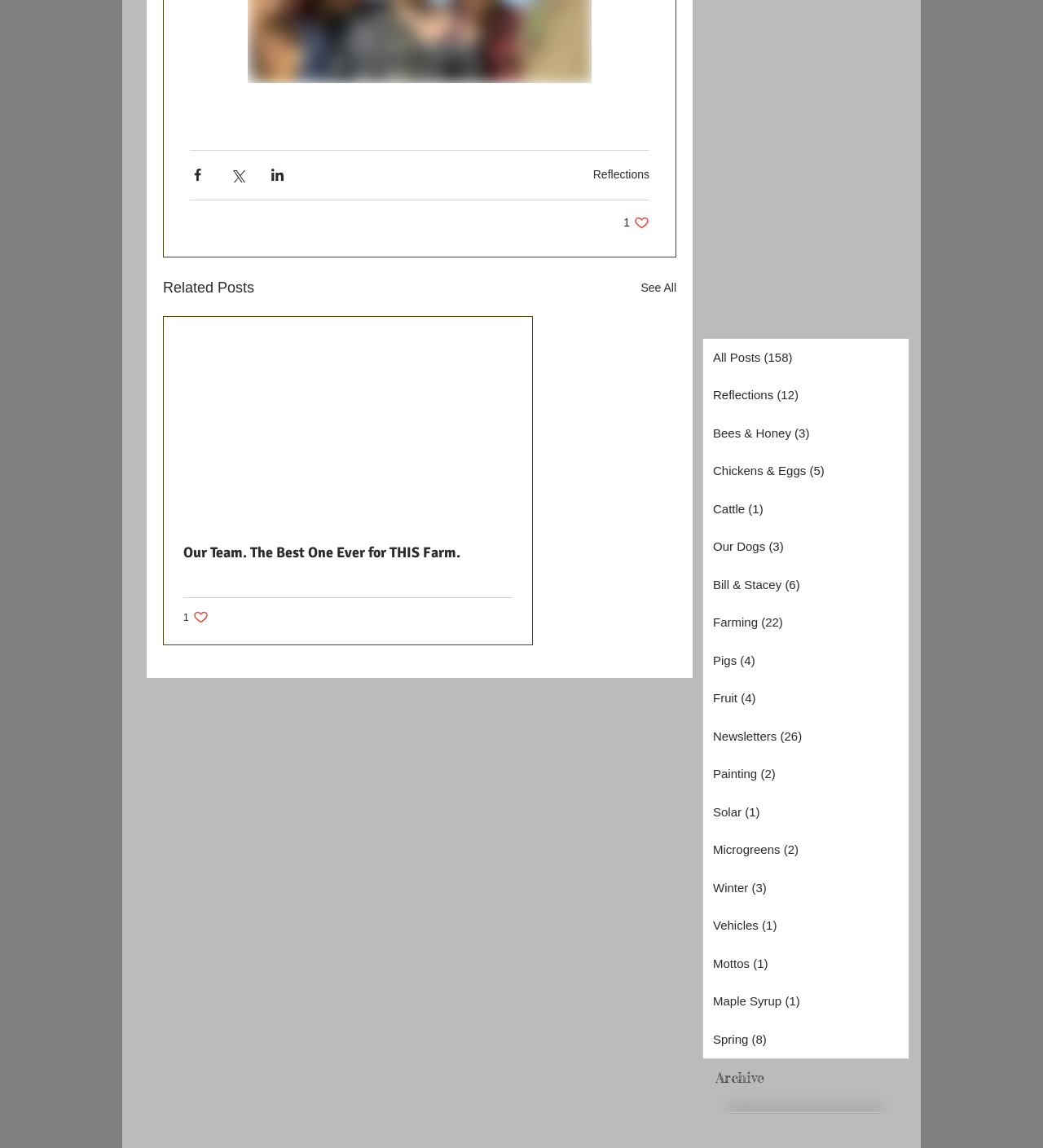How many categories are listed in the category menu?
Refer to the image and respond with a one-word or short-phrase answer.

19 categories